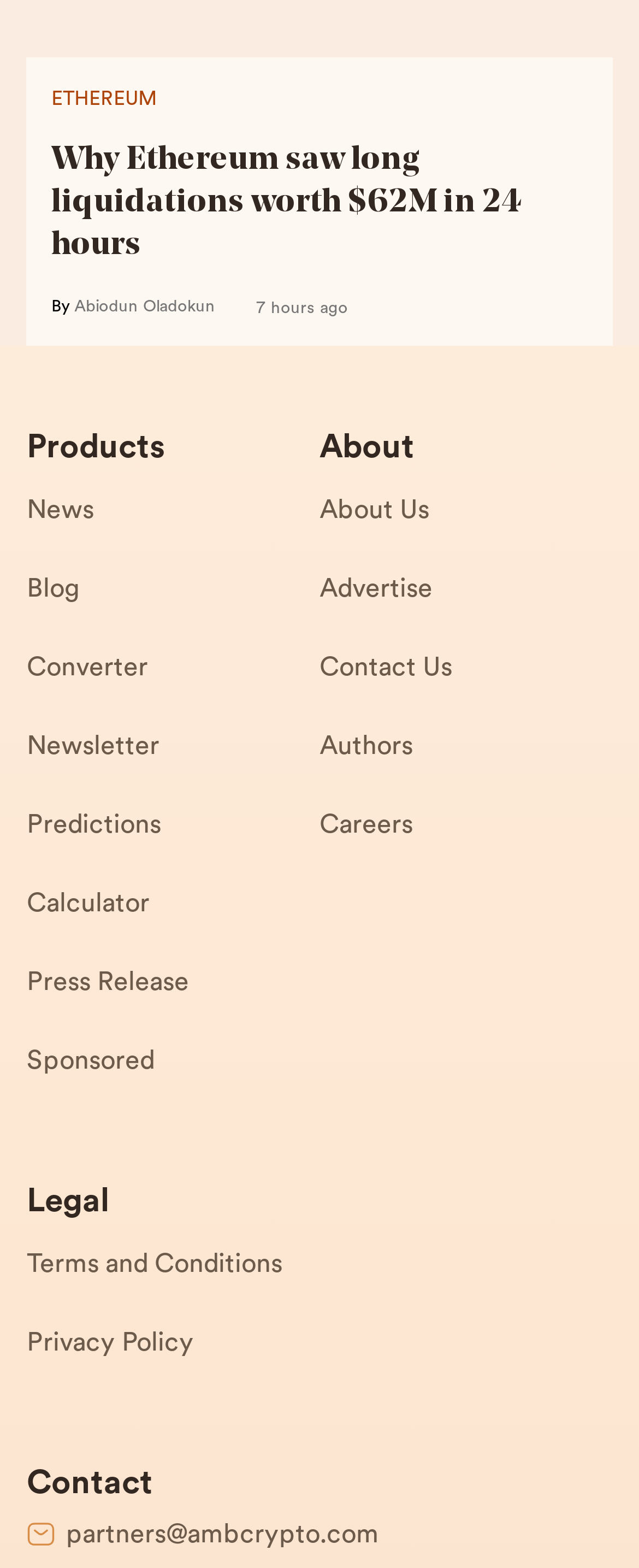Find the bounding box coordinates of the element's region that should be clicked in order to follow the given instruction: "Use the converter". The coordinates should consist of four float numbers between 0 and 1, i.e., [left, top, right, bottom].

[0.042, 0.411, 0.5, 0.461]